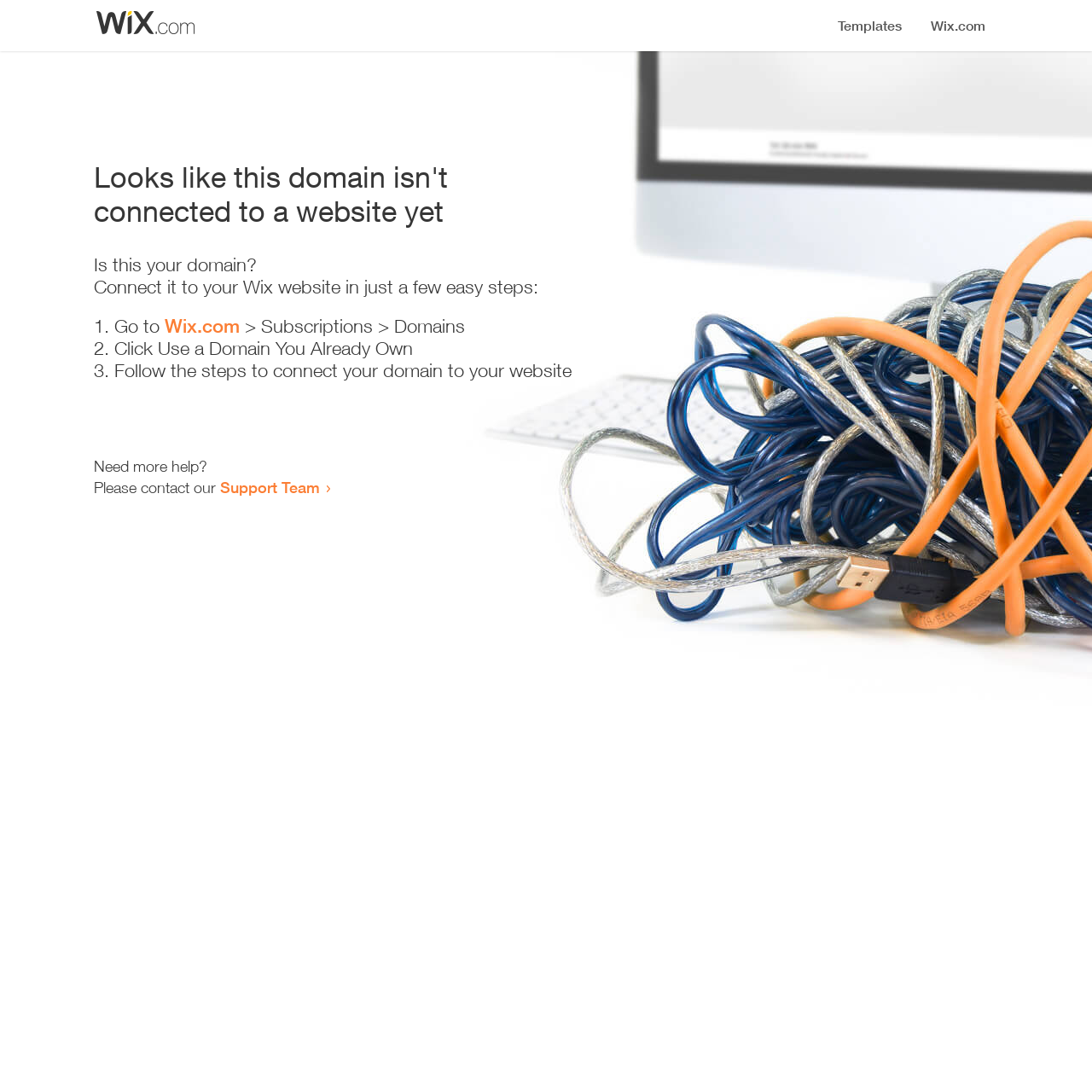Consider the image and give a detailed and elaborate answer to the question: 
What is the main issue with this domain?

The main issue with this domain is that it is not connected to a website yet, as indicated by the heading 'Looks like this domain isn't connected to a website yet'.